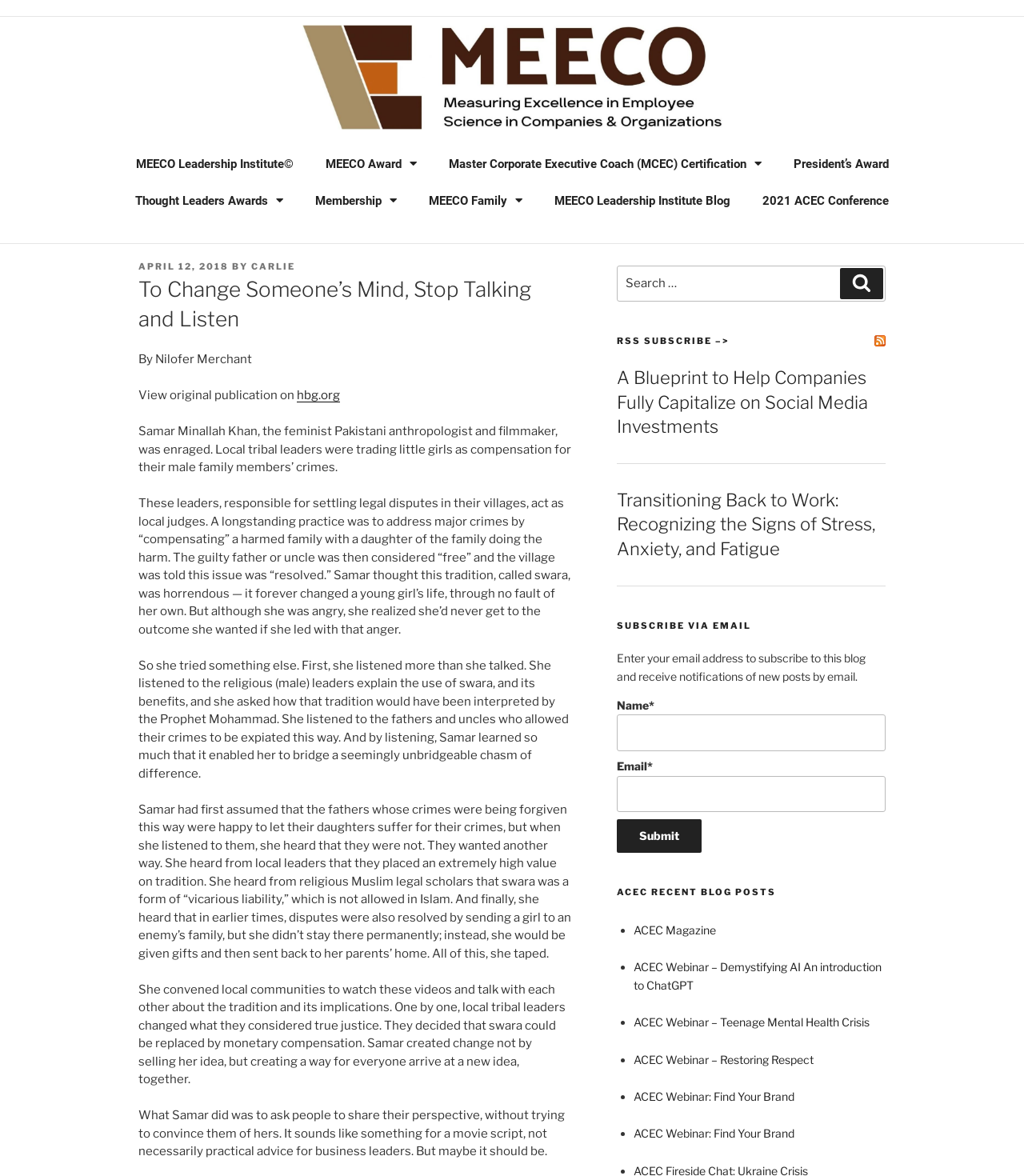How can users subscribe to the blog?
Please use the visual content to give a single word or phrase answer.

Via email